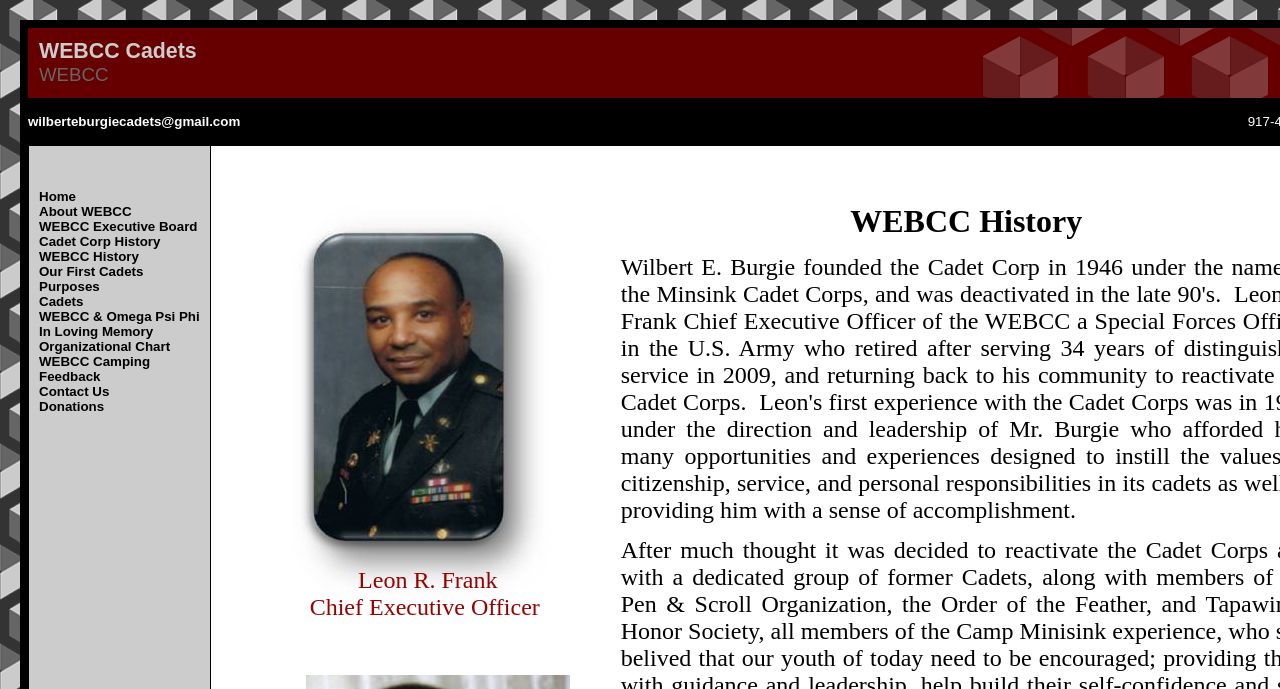Locate the bounding box of the UI element with the following description: "Home".

[0.03, 0.274, 0.059, 0.296]